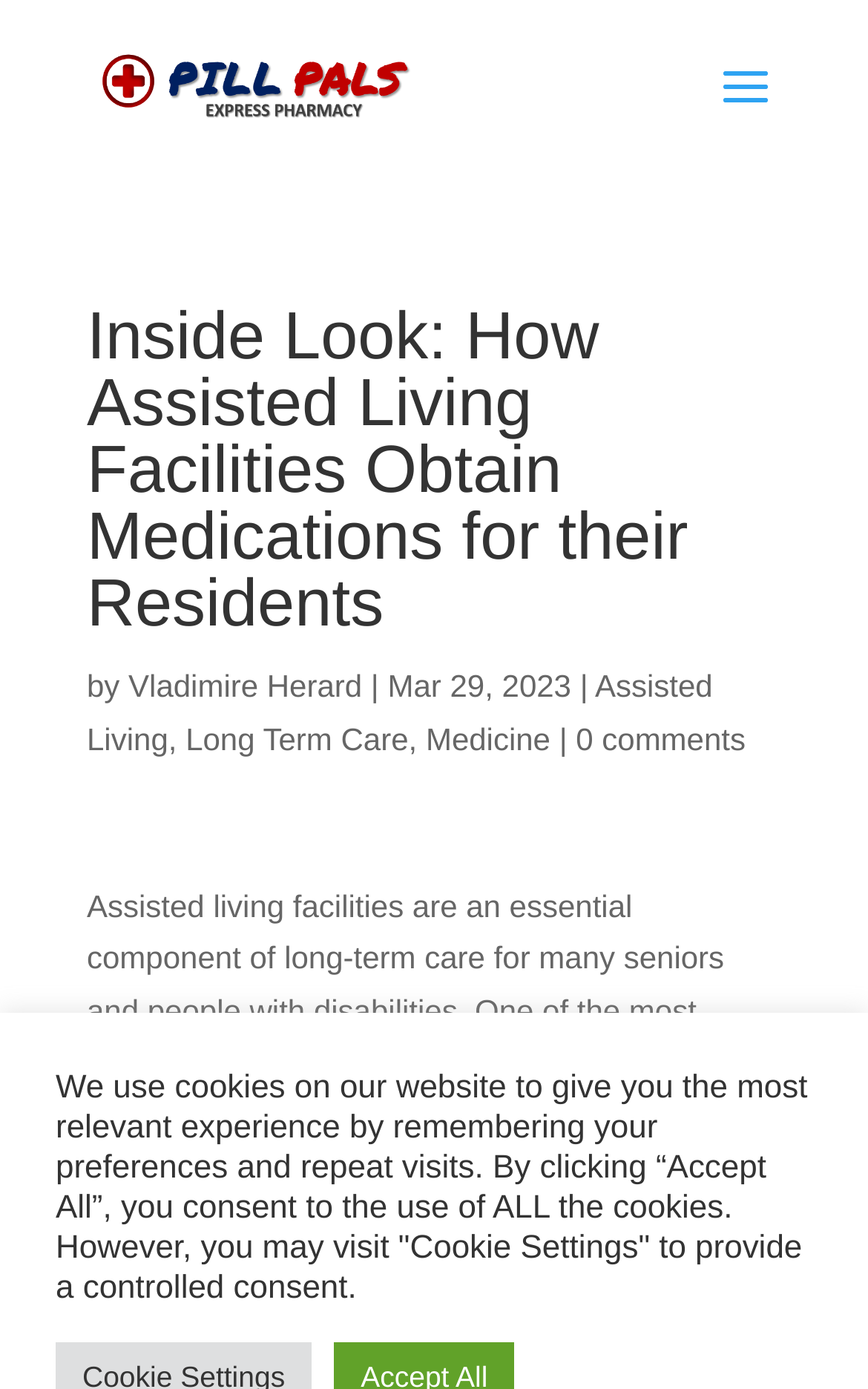Analyze and describe the webpage in a detailed narrative.

The webpage appears to be an article or blog post discussing assisted living facilities and their role in providing care to seniors and people with disabilities. At the top of the page, there is a logo or image of "Pill Pals" accompanied by a link to the same. Below this, there is a heading that reads "Inside Look: How Assisted Living Facilities Obtain Medications for their Residents". 

The author of the article, Vladimire Herard, is credited below the heading, along with the date of publication, March 29, 2023. There are also several links to related topics, including "Assisted Living", "Long Term Care", and "Medicine", which are positioned below the author information.

The main content of the article begins below these links, with a paragraph of text that explains the importance of assisted living facilities in providing care to their residents, particularly in terms of managing their health conditions through medication. 

At the very bottom of the page, there is a notice about the use of cookies on the website, which provides users with options to consent to their use.